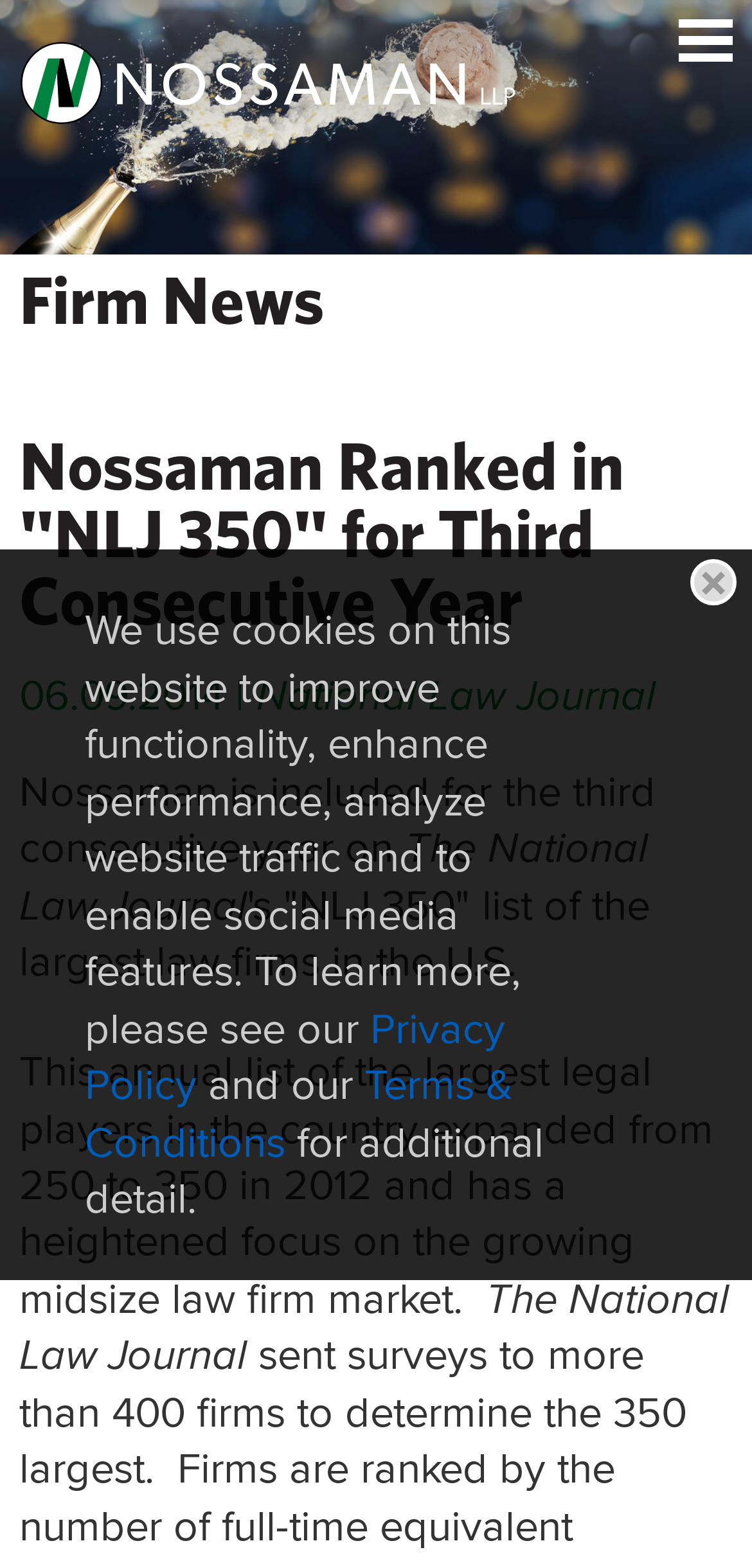What is the focus of the list?
Look at the image and answer with only one word or phrase.

Midsize law firm market